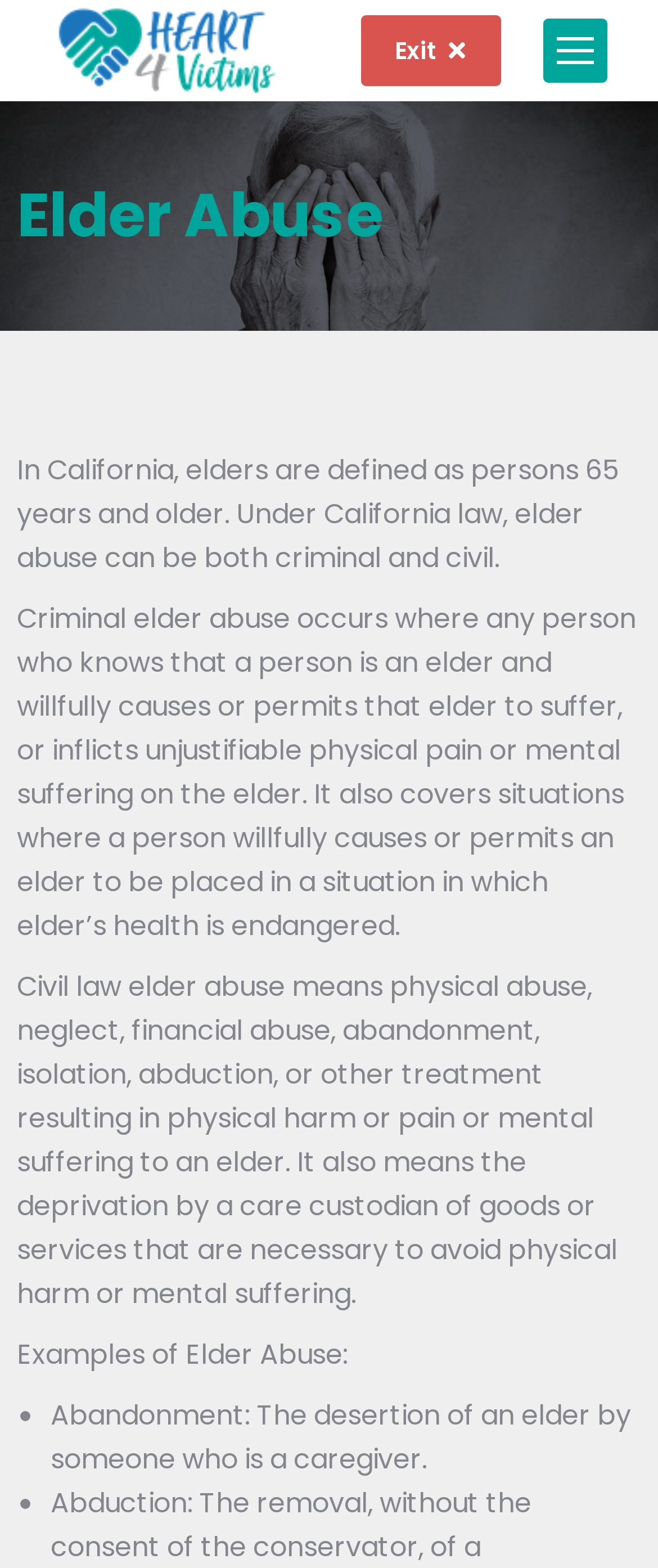Identify the bounding box for the given UI element using the description provided. Coordinates should be in the format (top-left x, top-left y, bottom-right x, bottom-right y) and must be between 0 and 1. Here is the description: Exit

[0.549, 0.01, 0.762, 0.055]